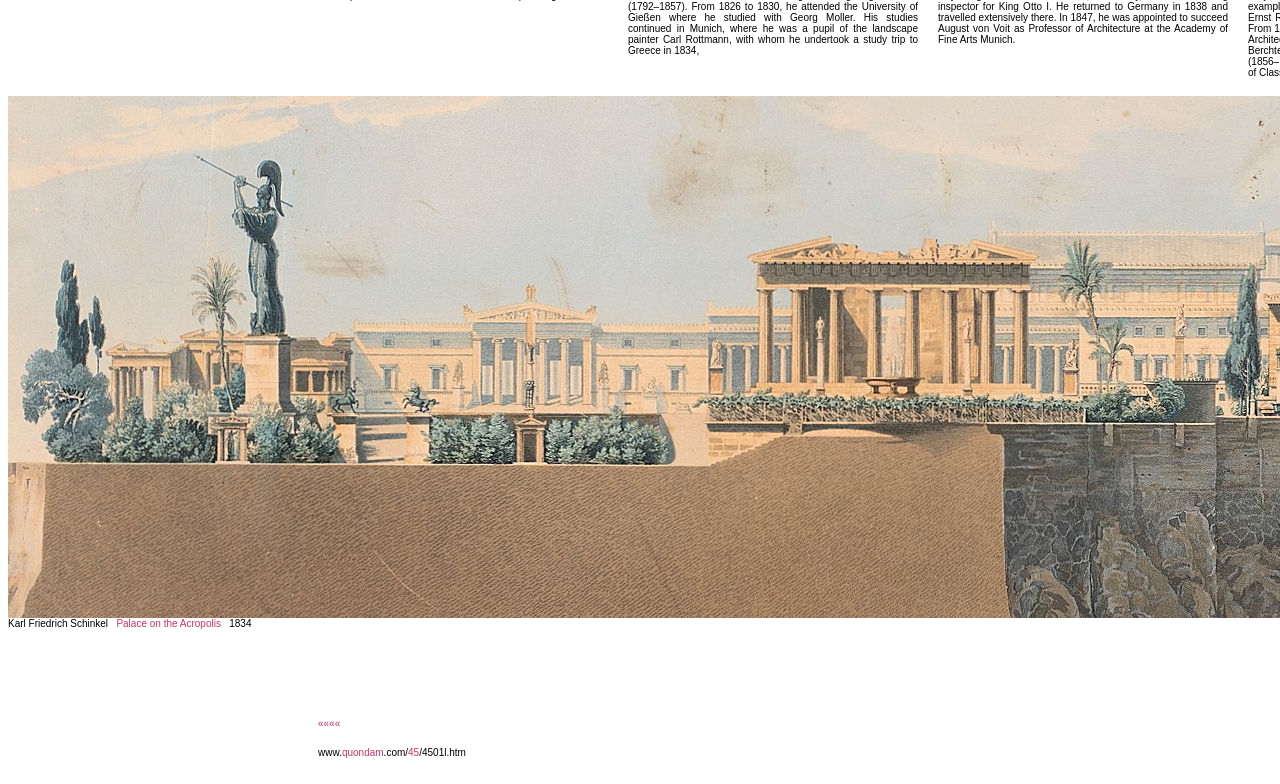Bounding box coordinates are specified in the format (top-left x, top-left y, bottom-right x, bottom-right y). All values are floating point numbers bounded between 0 and 1. Please provide the bounding box coordinate of the region this sentence describes: quondam

[0.267, 0.953, 0.3, 0.967]